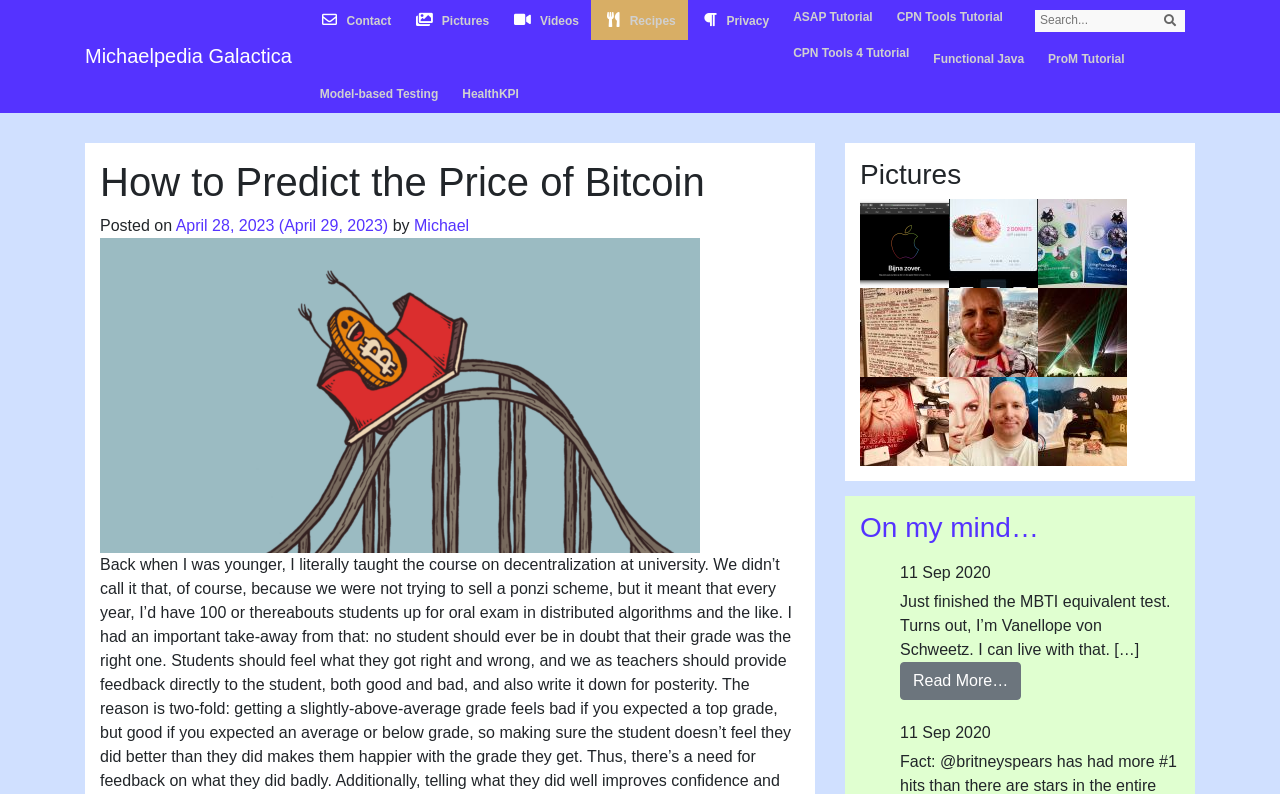Determine the bounding box coordinates of the section I need to click to execute the following instruction: "View Pictures". Provide the coordinates as four float numbers between 0 and 1, i.e., [left, top, right, bottom].

[0.672, 0.199, 0.922, 0.241]